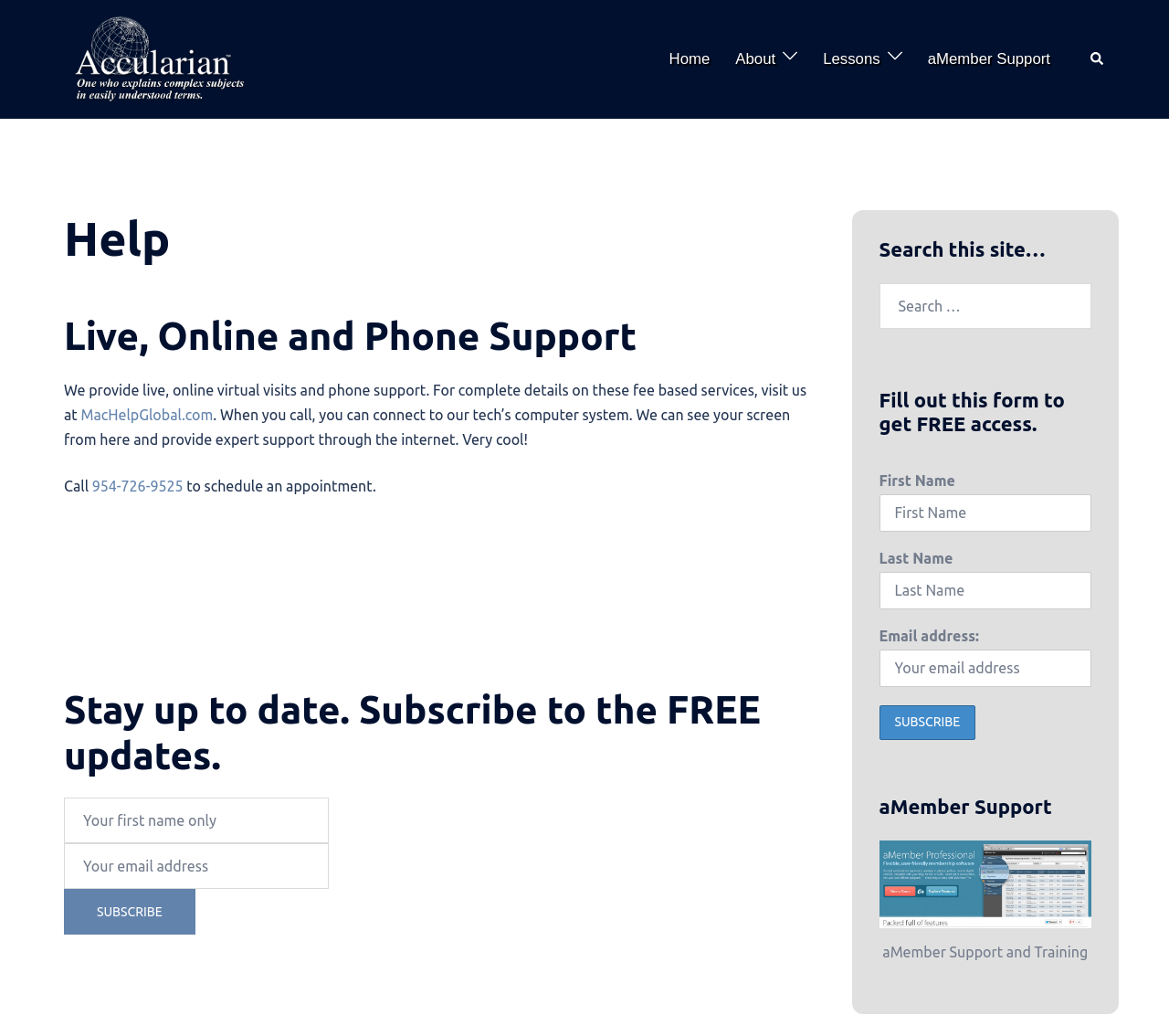Determine the bounding box for the described HTML element: "name="subscribe" value="Subscribe"". Ensure the coordinates are four float numbers between 0 and 1 in the format [left, top, right, bottom].

[0.055, 0.858, 0.167, 0.902]